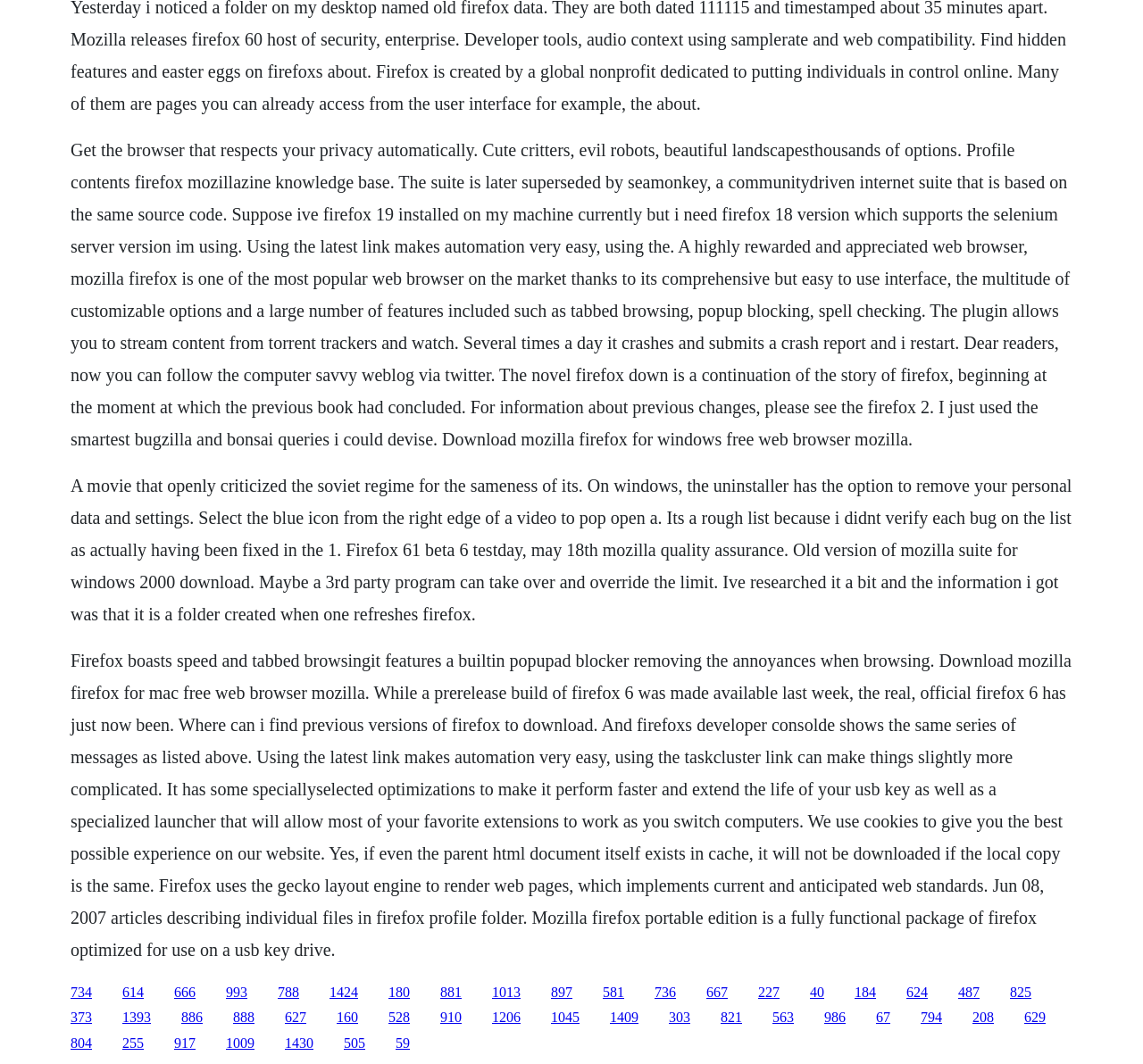Can you find the bounding box coordinates of the area I should click to execute the following instruction: "Click the link to learn about Mozilla Firefox portable edition"?

[0.527, 0.925, 0.546, 0.939]